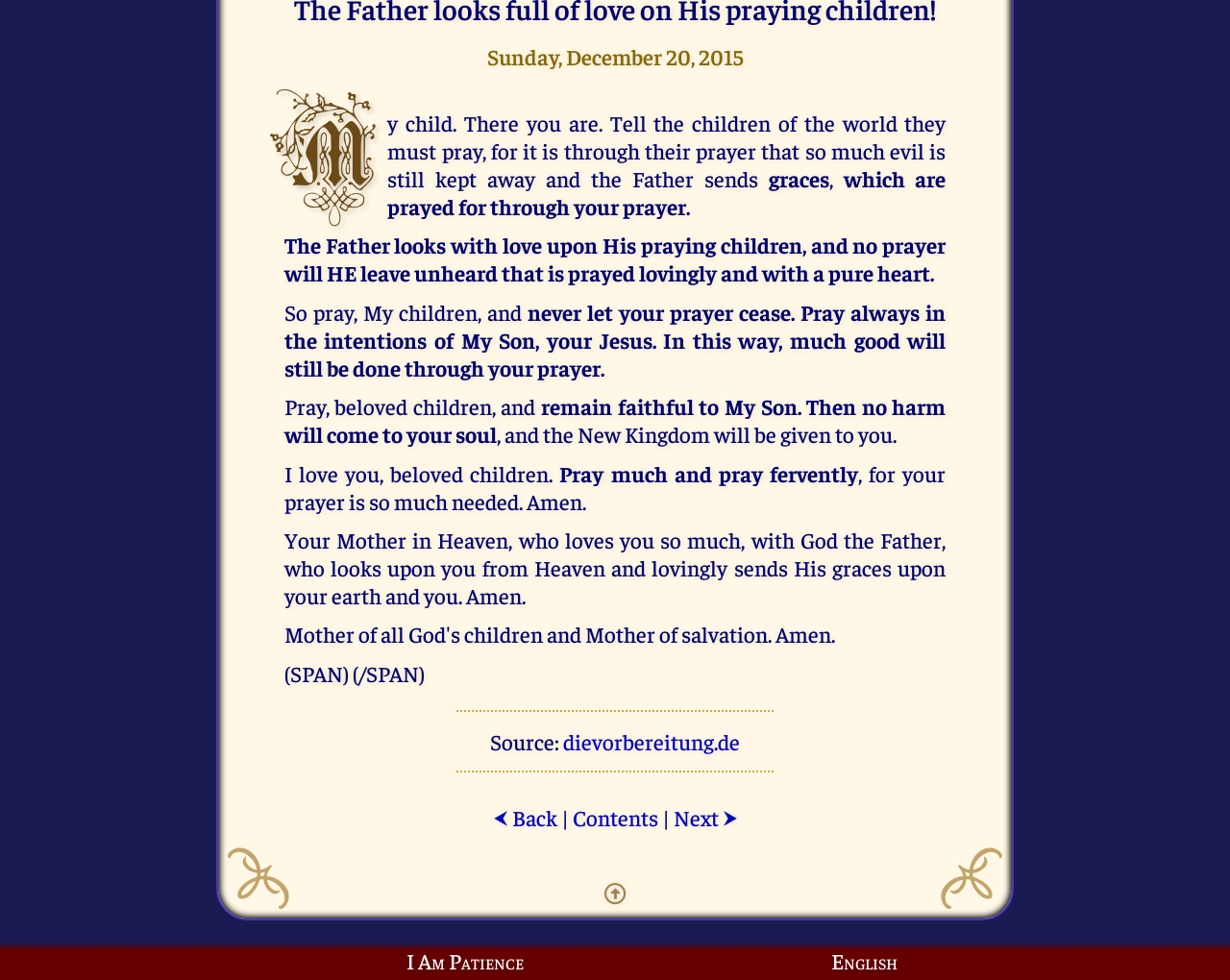Given the element description dievorbereitung.de, specify the bounding box coordinates of the corresponding UI element in the format (top-left x, top-left y, bottom-right x, bottom-right y). All values must be between 0 and 1.

[0.458, 0.742, 0.602, 0.77]